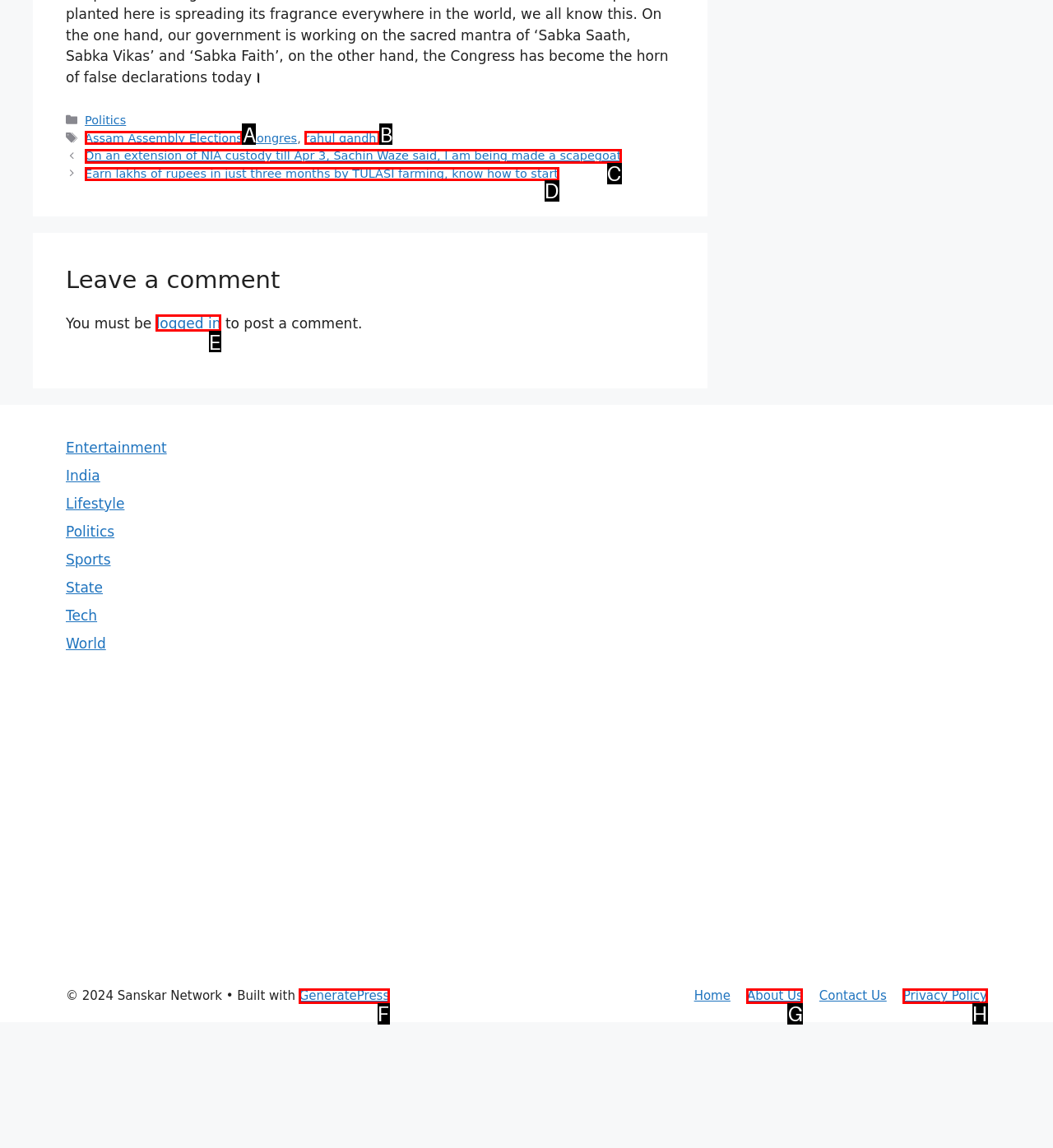Decide which letter you need to select to fulfill the task: Read the article 'On an extension of NIA custody till Apr 3, Sachin Waze said, I am being made a scapegoat'
Answer with the letter that matches the correct option directly.

C